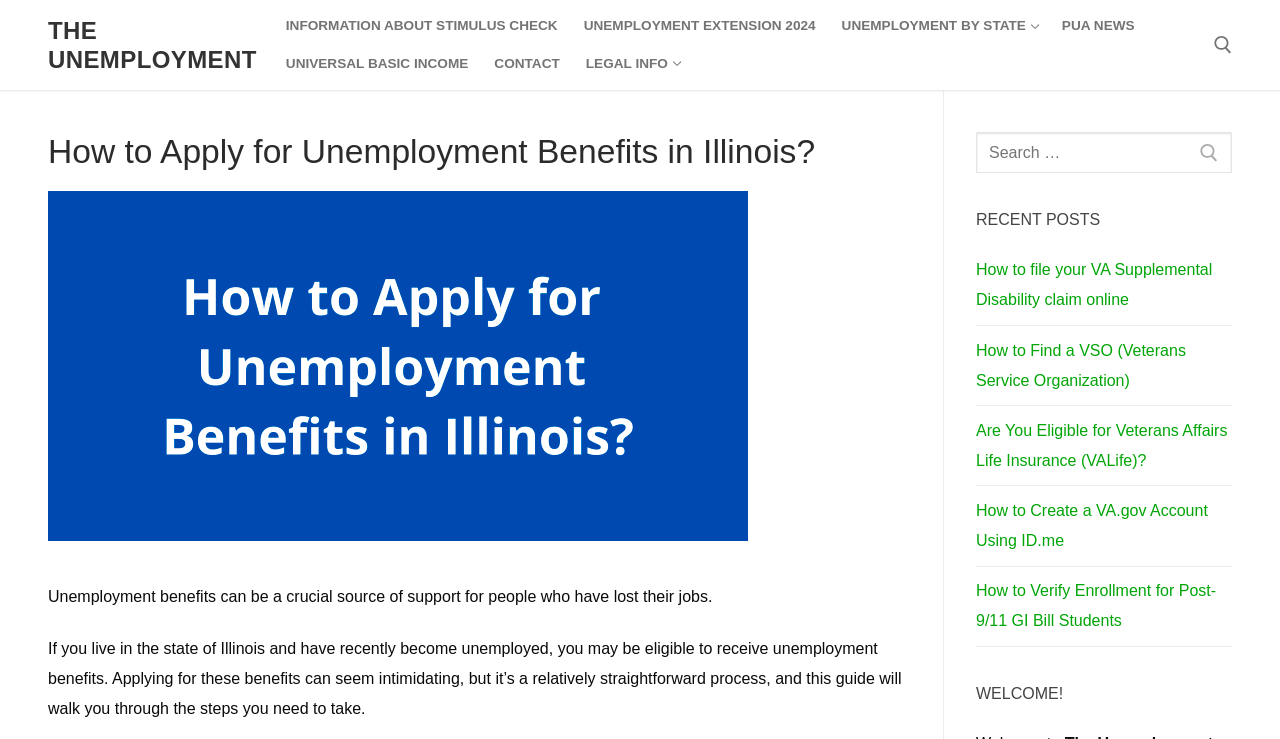Please locate the UI element described by "Information About Stimulus Check" and provide its bounding box coordinates.

[0.213, 0.01, 0.446, 0.061]